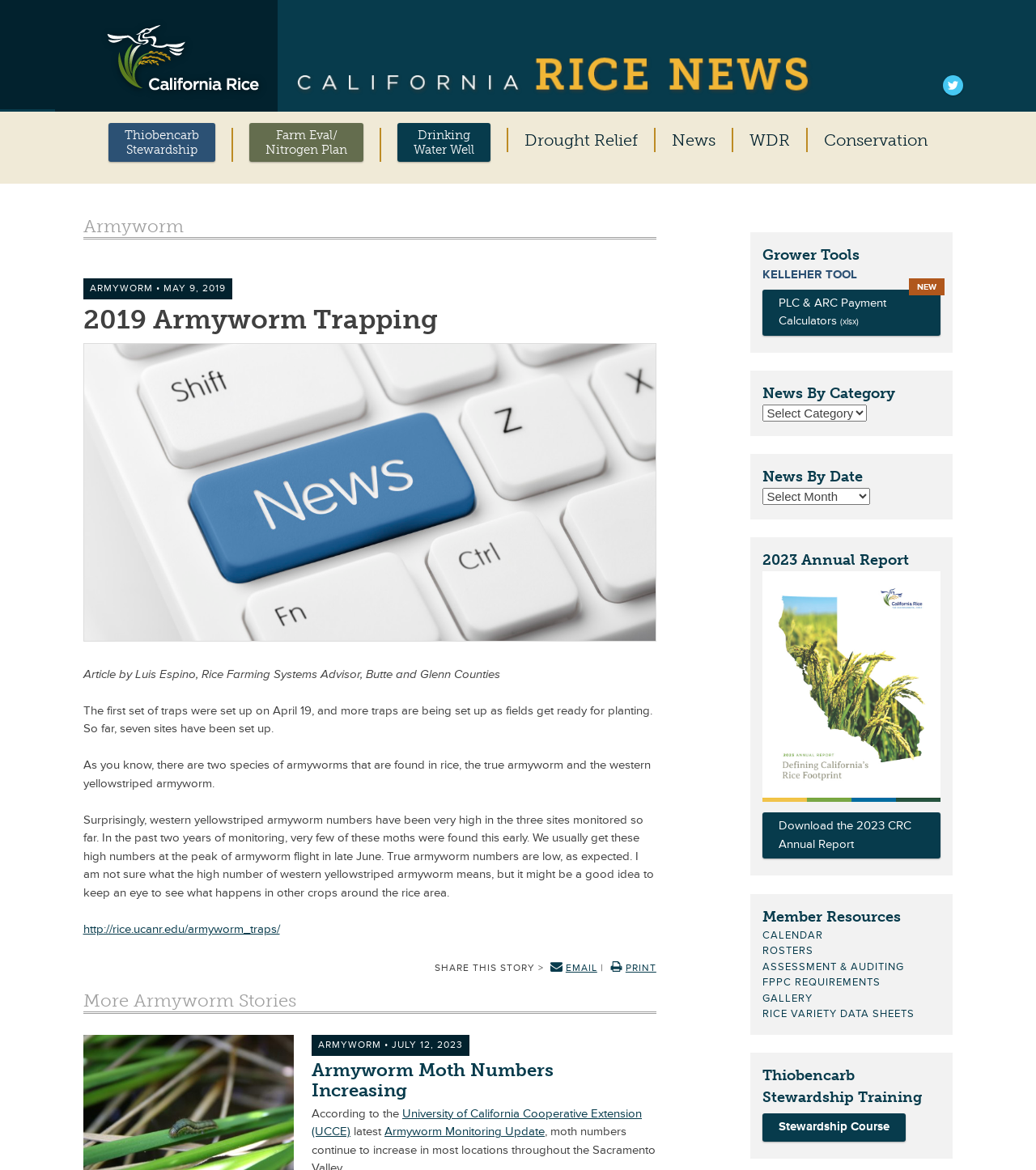Pinpoint the bounding box coordinates of the element to be clicked to execute the instruction: "Download the 2023 CRC Annual Report".

[0.736, 0.675, 0.908, 0.688]